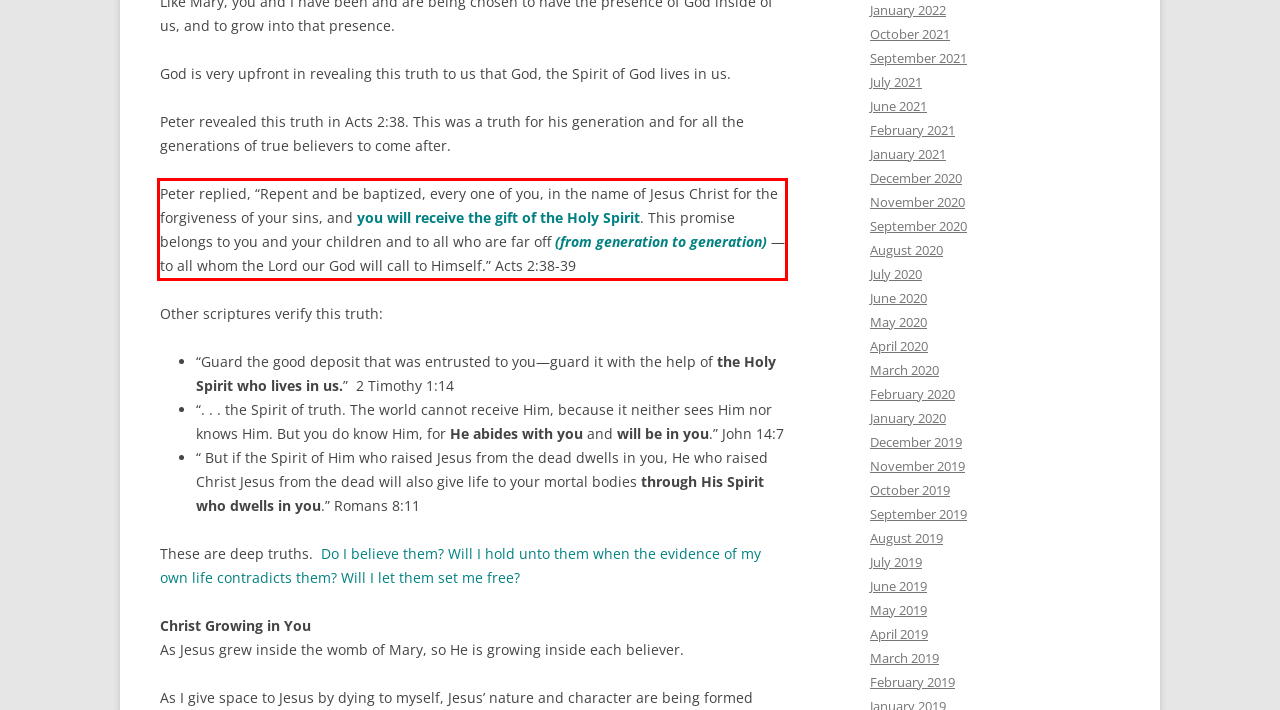Look at the webpage screenshot and recognize the text inside the red bounding box.

Peter replied, “Repent and be baptized, every one of you, in the name of Jesus Christ for the forgiveness of your sins, and you will receive the gift of the Holy Spirit. This promise belongs to you and your children and to all who are far off (from generation to generation) —to all whom the Lord our God will call to Himself.” Acts 2:38-39